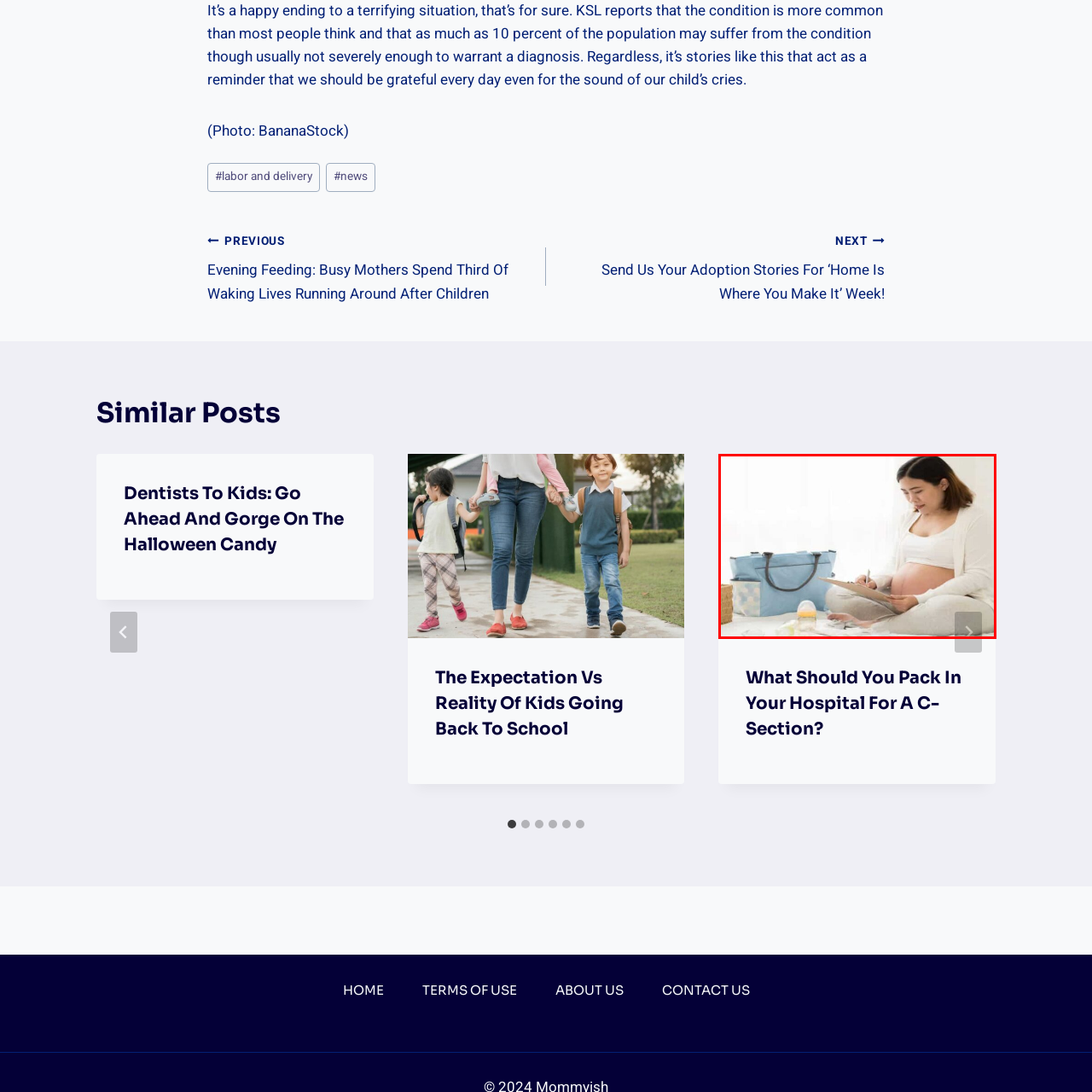Please analyze the elements within the red highlighted area in the image and provide a comprehensive answer to the following question: What is the atmosphere of the room?

The gentle lighting of the room creates a serene and peaceful ambiance, which is emphasized by the woman's calm and thoughtful demeanor as she writes on the clipboard. The overall atmosphere of the room is one of tranquility and reflection.